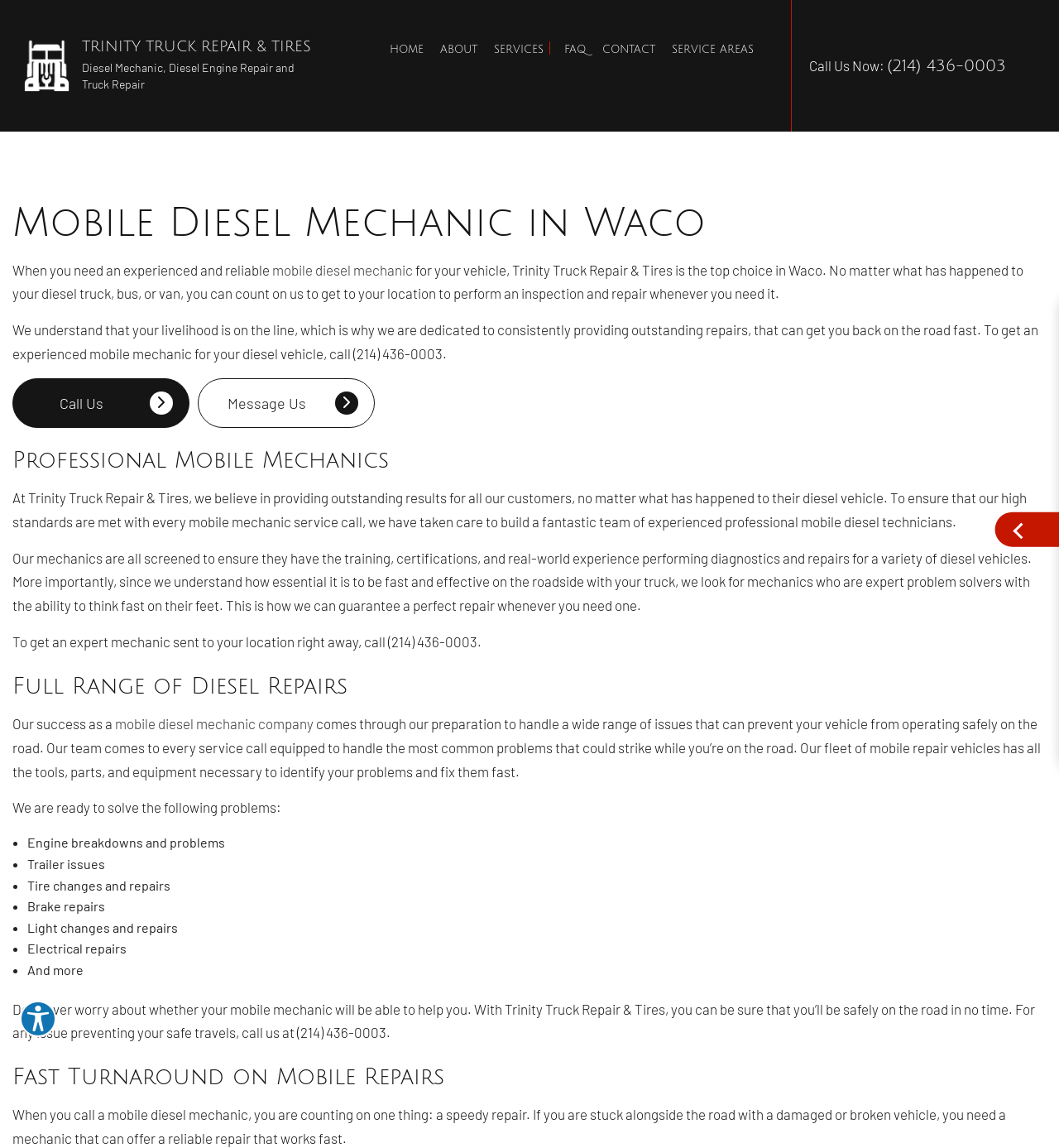Please provide the bounding box coordinates for the element that needs to be clicked to perform the following instruction: "View the next slide". The coordinates should be given as four float numbers between 0 and 1, i.e., [left, top, right, bottom].

None